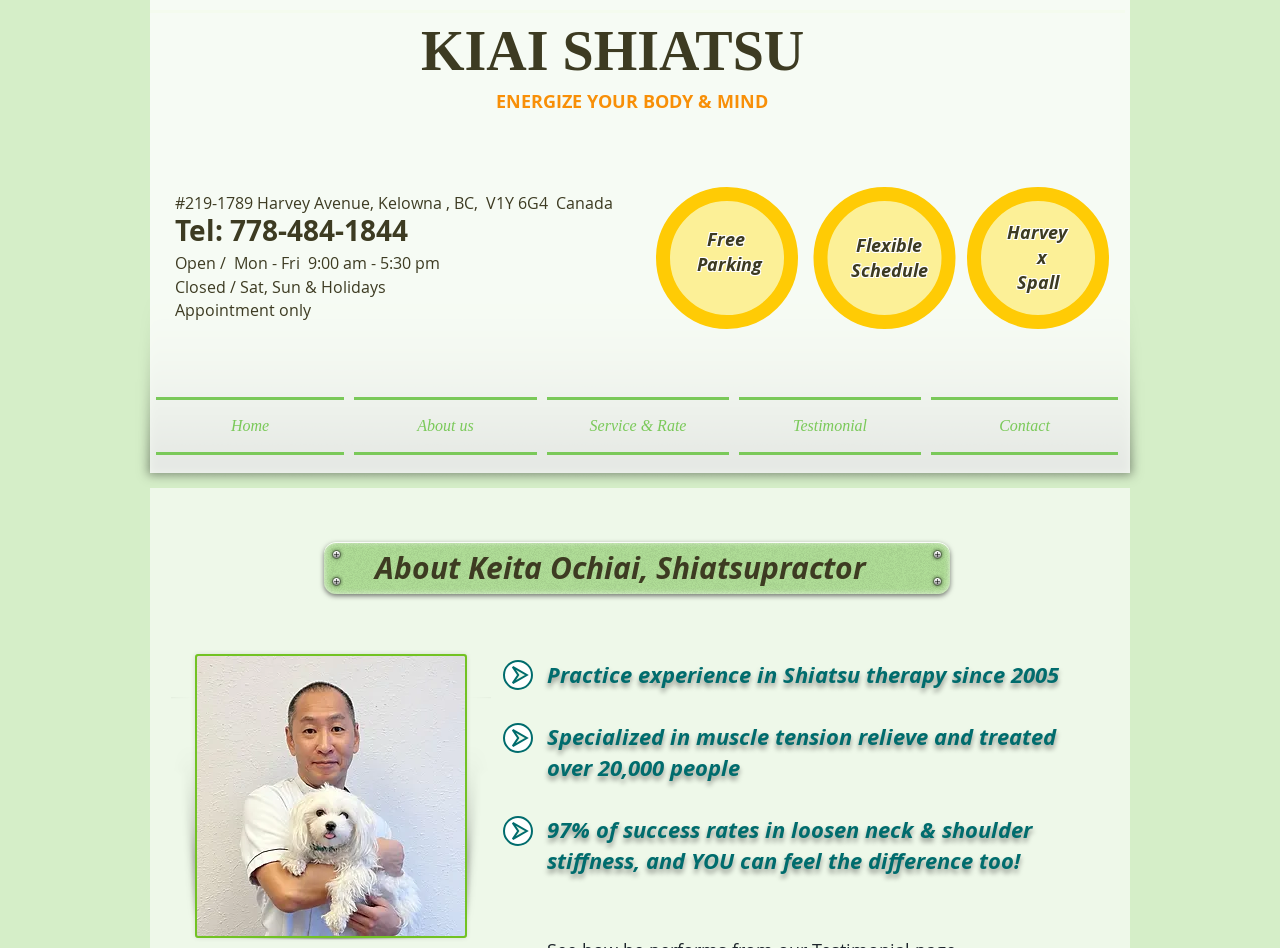What is the address of KIAI SHIATSU?
Using the image, respond with a single word or phrase.

1789 Harvey Avenue, Kelowna, BC, V1Y 6G4, Canada